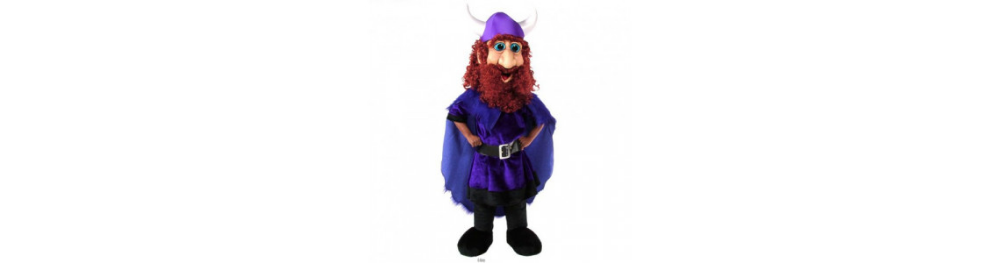Provide a rich and detailed narrative of the image.

The image showcases a vibrant Viking mascot costume, designed in rich purple fabric. The mascot features a playful expression with large blue eyes, emphasizing its friendly and approachable demeanor. Adorned with a luxurious purple cape and a detailed belt, the costume showcases a fierce yet whimsical Viking aesthetic, complete with a mane of curly red hair and horns on the helmet. This exciting character is part of the "Trojans, Titans, and Viking Mascot Costumes" collection, highlighting the diverse options available for spirited events and cheerleading activities. The craftsmanship reflects high-quality materials, ensuring durability and comfort for performers.